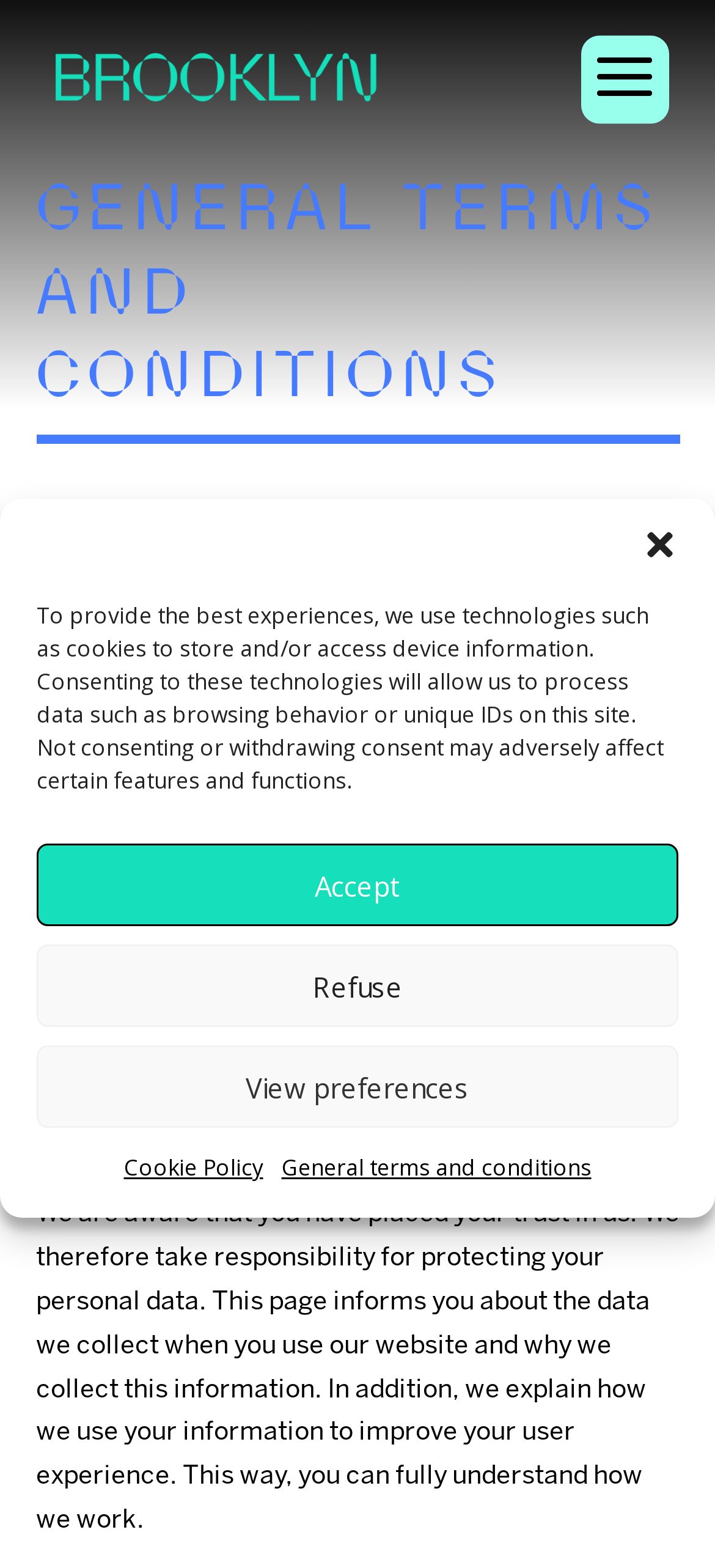Locate the bounding box coordinates of the clickable part needed for the task: "Read the General terms and conditions".

[0.394, 0.731, 0.827, 0.759]